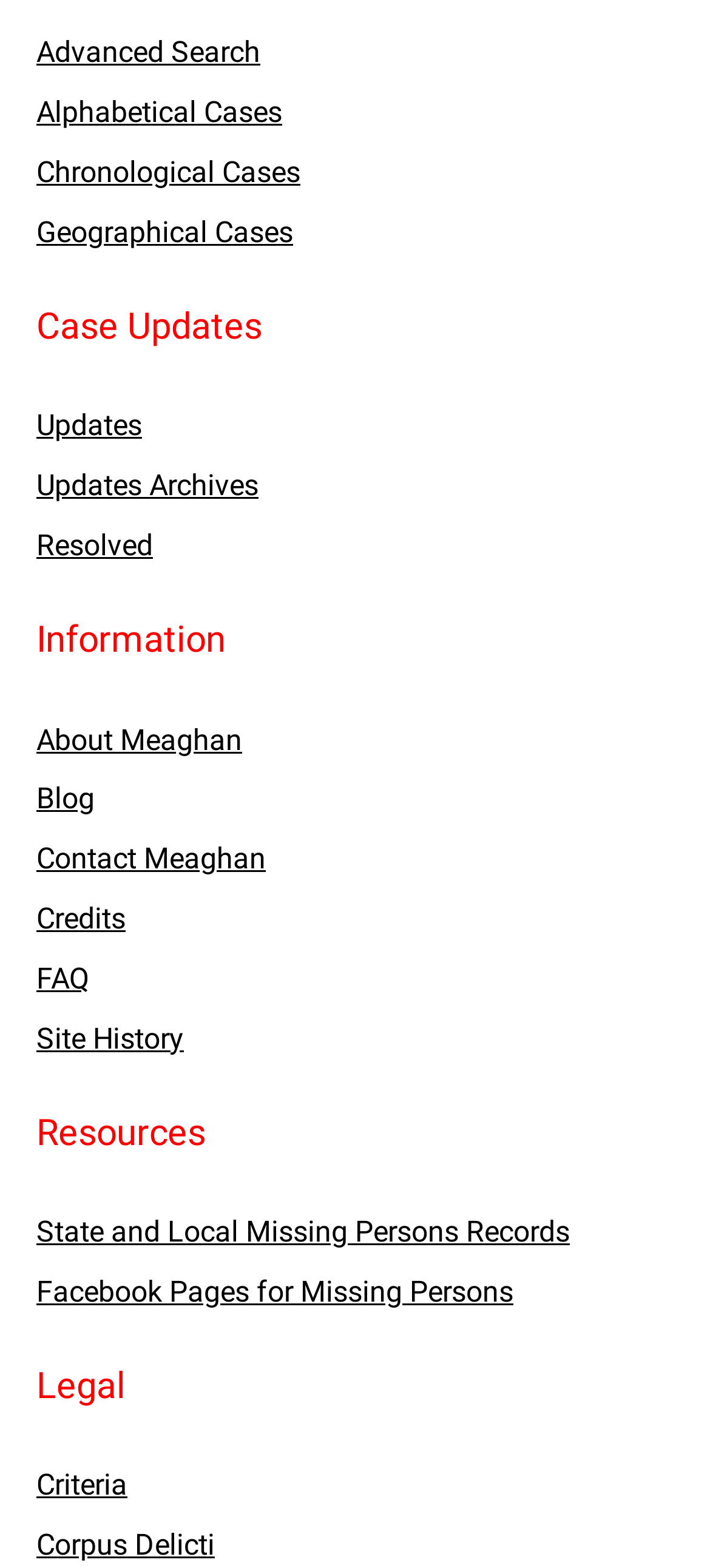Give a one-word or phrase response to the following question: What is the first link on the webpage?

Advanced Search